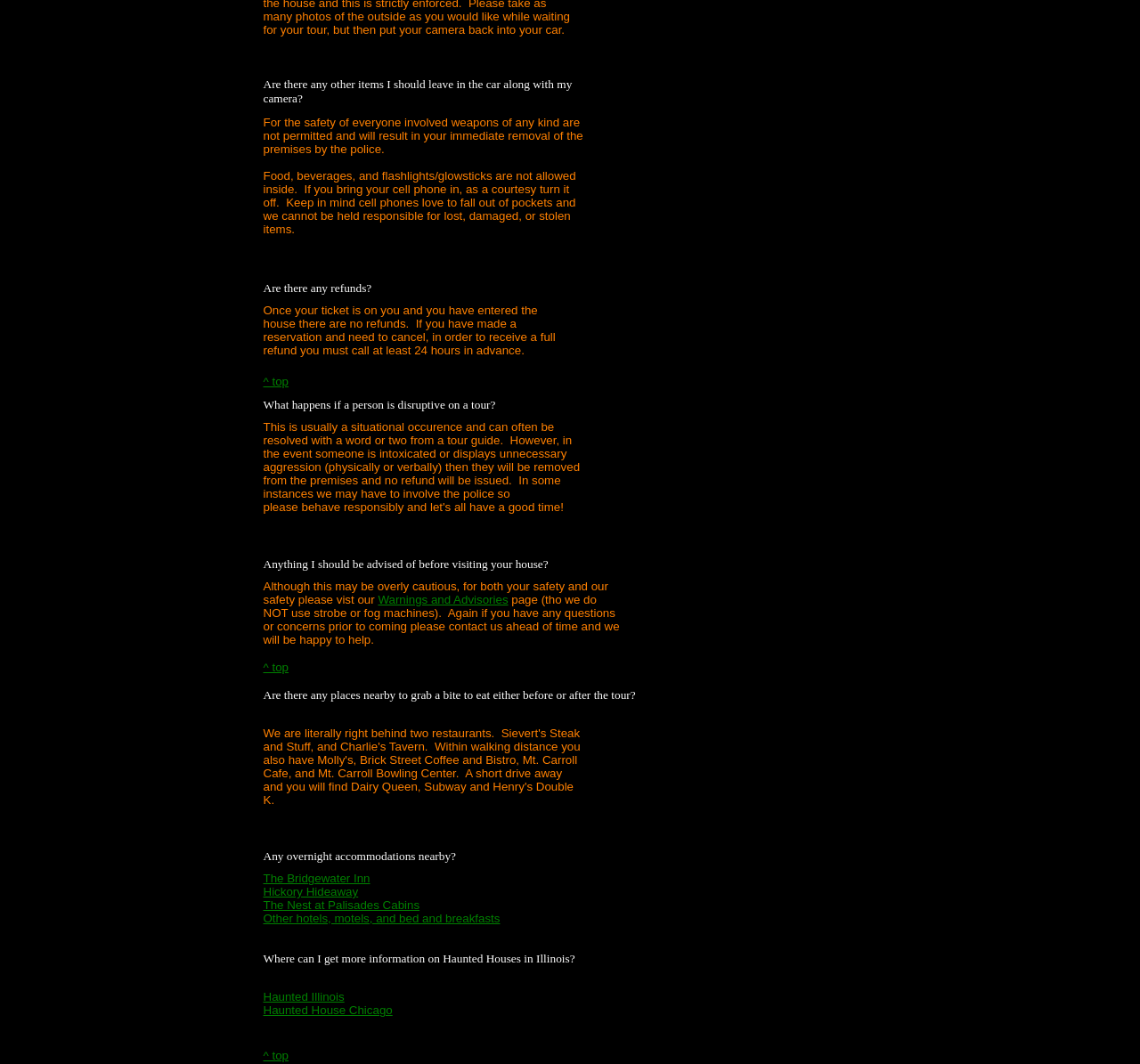What should I be aware of before visiting the house?
Provide an in-depth and detailed answer to the question.

The webpage advises visitors to check the Warnings and Advisories page, which can be accessed through the link, to ensure their safety and awareness of certain conditions.